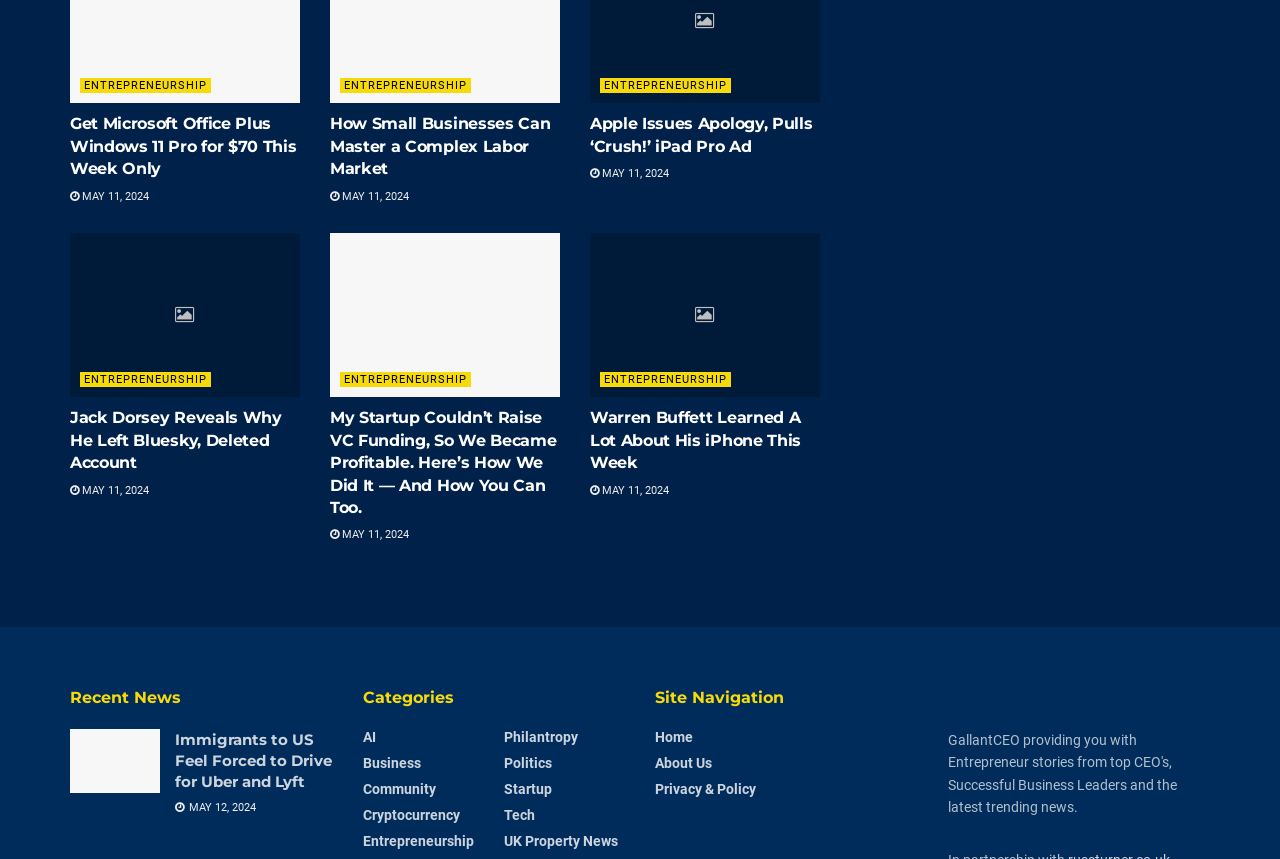Show me the bounding box coordinates of the clickable region to achieve the task as per the instruction: "Click on the 'ENTREPRENEURSHIP' link".

[0.062, 0.091, 0.165, 0.109]